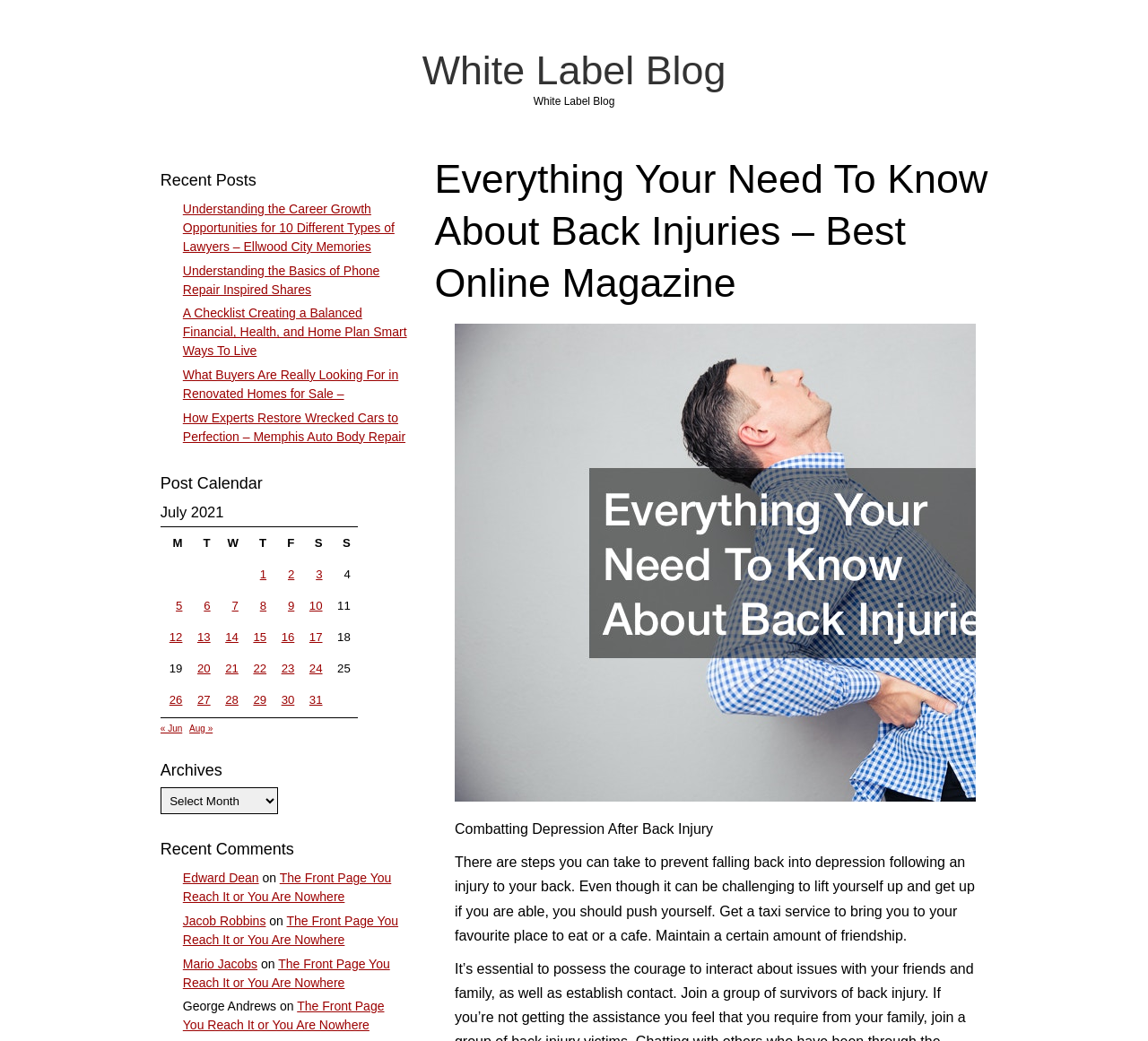Bounding box coordinates are specified in the format (top-left x, top-left y, bottom-right x, bottom-right y). All values are floating point numbers bounded between 0 and 1. Please provide the bounding box coordinate of the region this sentence describes: Jacob Robbins

[0.159, 0.878, 0.232, 0.891]